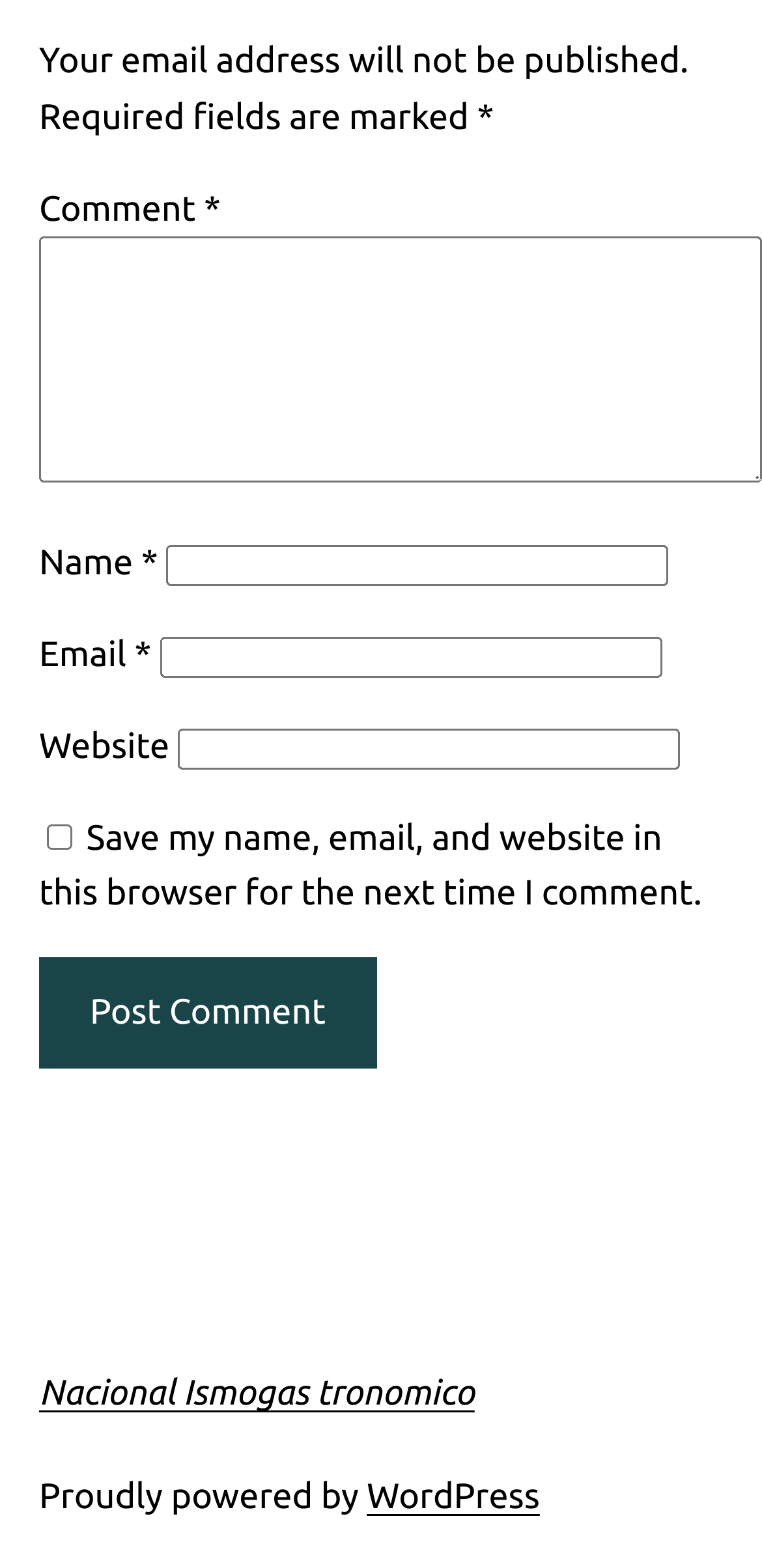Identify the bounding box for the UI element that is described as follows: "parent_node: Name * name="author"".

[0.218, 0.348, 0.877, 0.374]